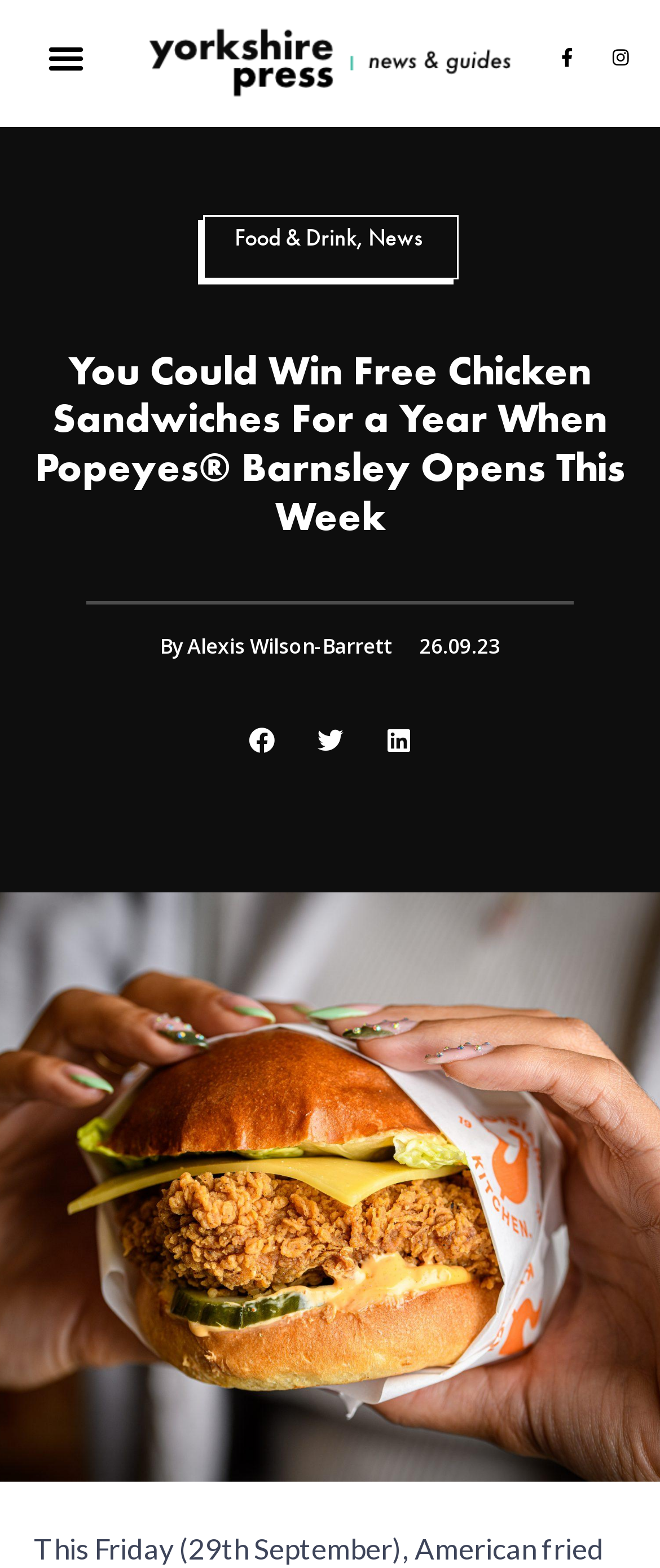Can you determine the main header of this webpage?

You Could Win Free Chicken Sandwiches For a Year When Popeyes® Barnsley Opens This Week